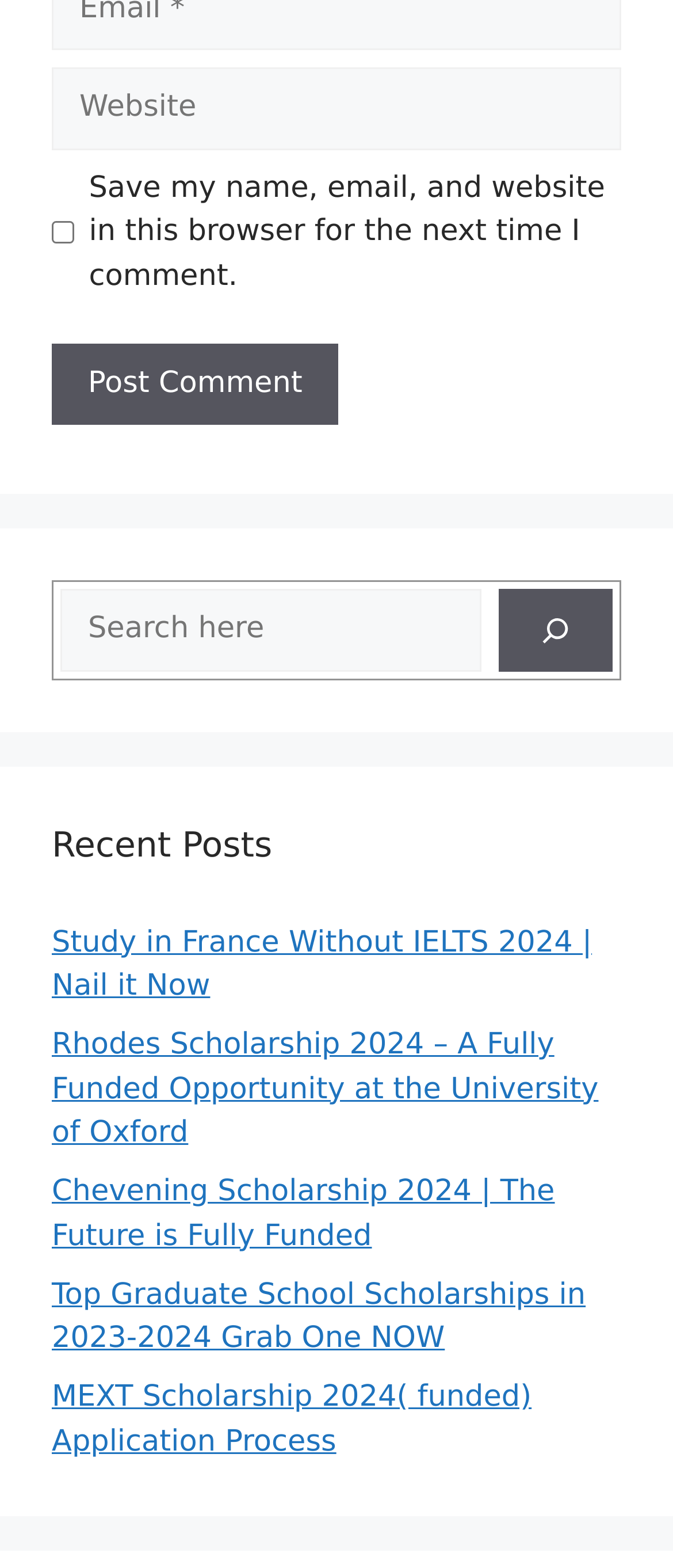What is the function of the button with a search icon?
Using the information from the image, answer the question thoroughly.

The button is located within the search component and has a search icon. When clicked, it likely initiates a search query using the text entered in the adjacent searchbox.